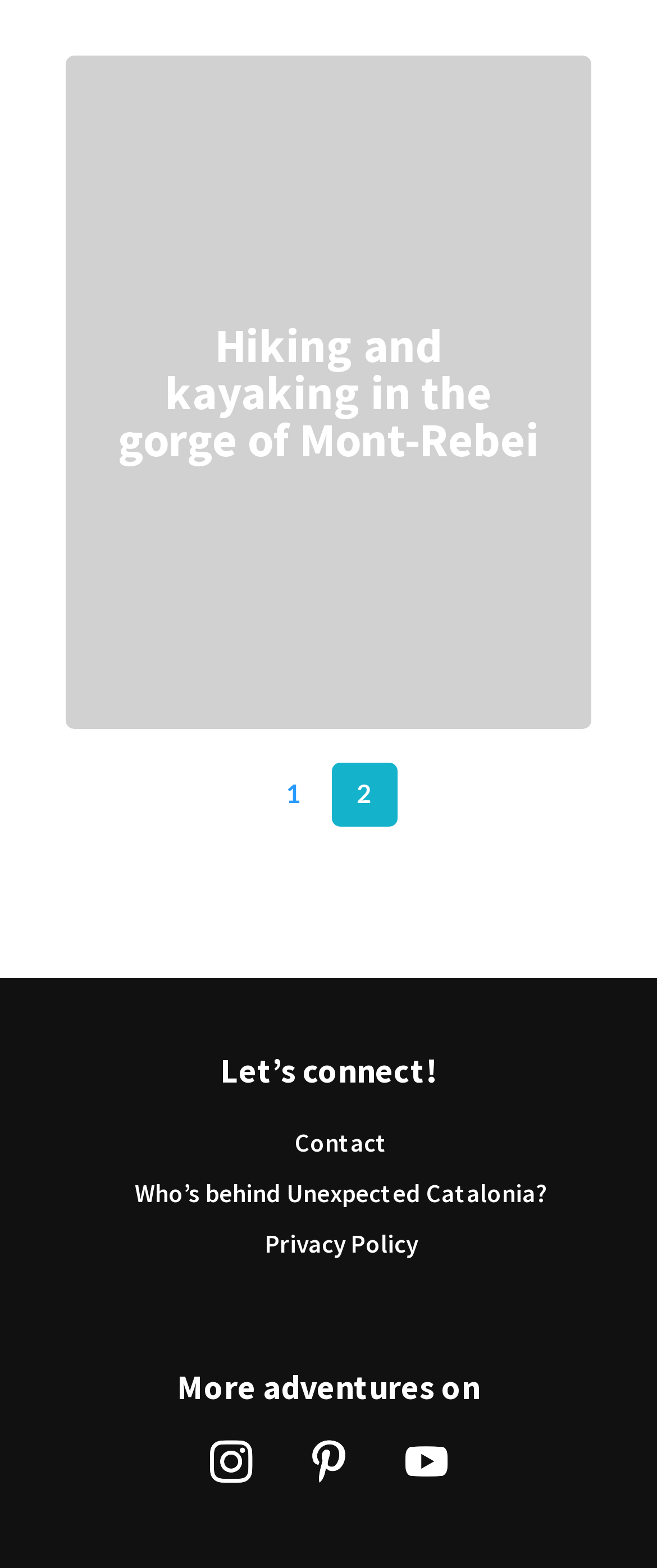From the element description: "Who’s behind Unexpected Catalonia?", extract the bounding box coordinates of the UI element. The coordinates should be expressed as four float numbers between 0 and 1, in the order [left, top, right, bottom].

[0.138, 0.752, 0.9, 0.768]